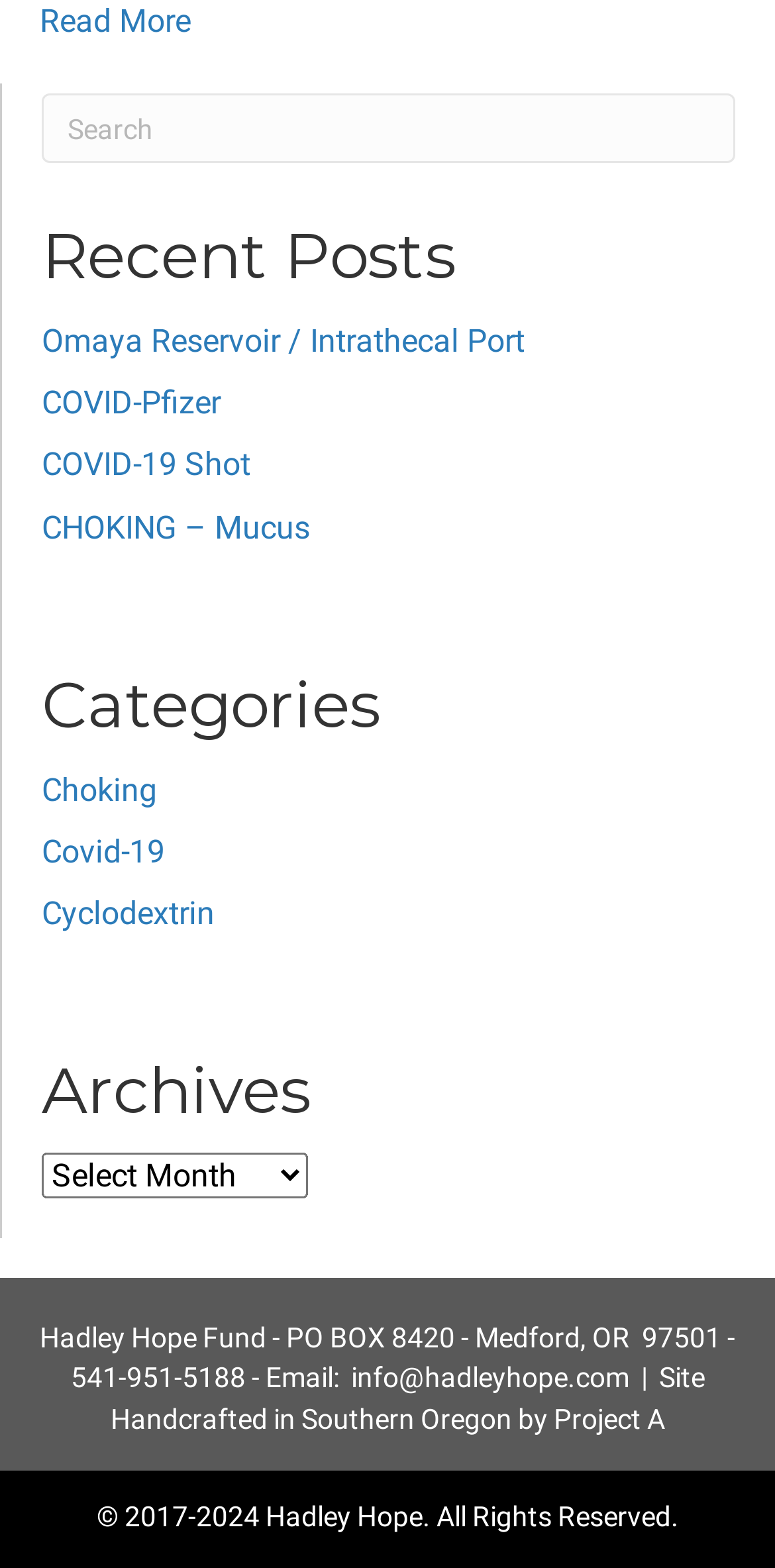What is the topic of the post 'Omaya Reservoir / Intrathecal Port'?
Look at the image and answer the question using a single word or phrase.

Medical